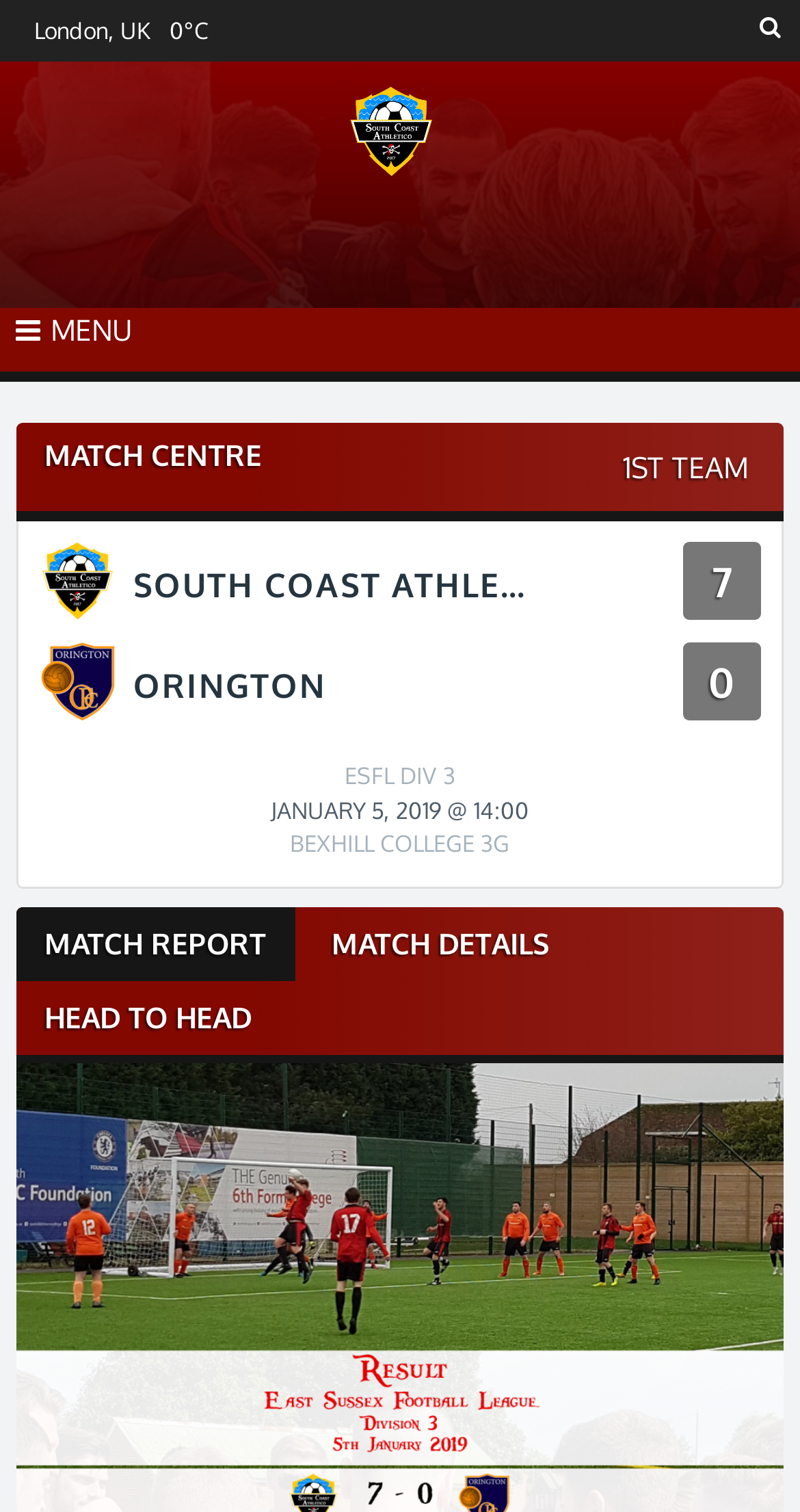Identify and provide the bounding box for the element described by: "alt="South Coast Athletico v Orington"".

[0.433, 0.059, 0.567, 0.082]